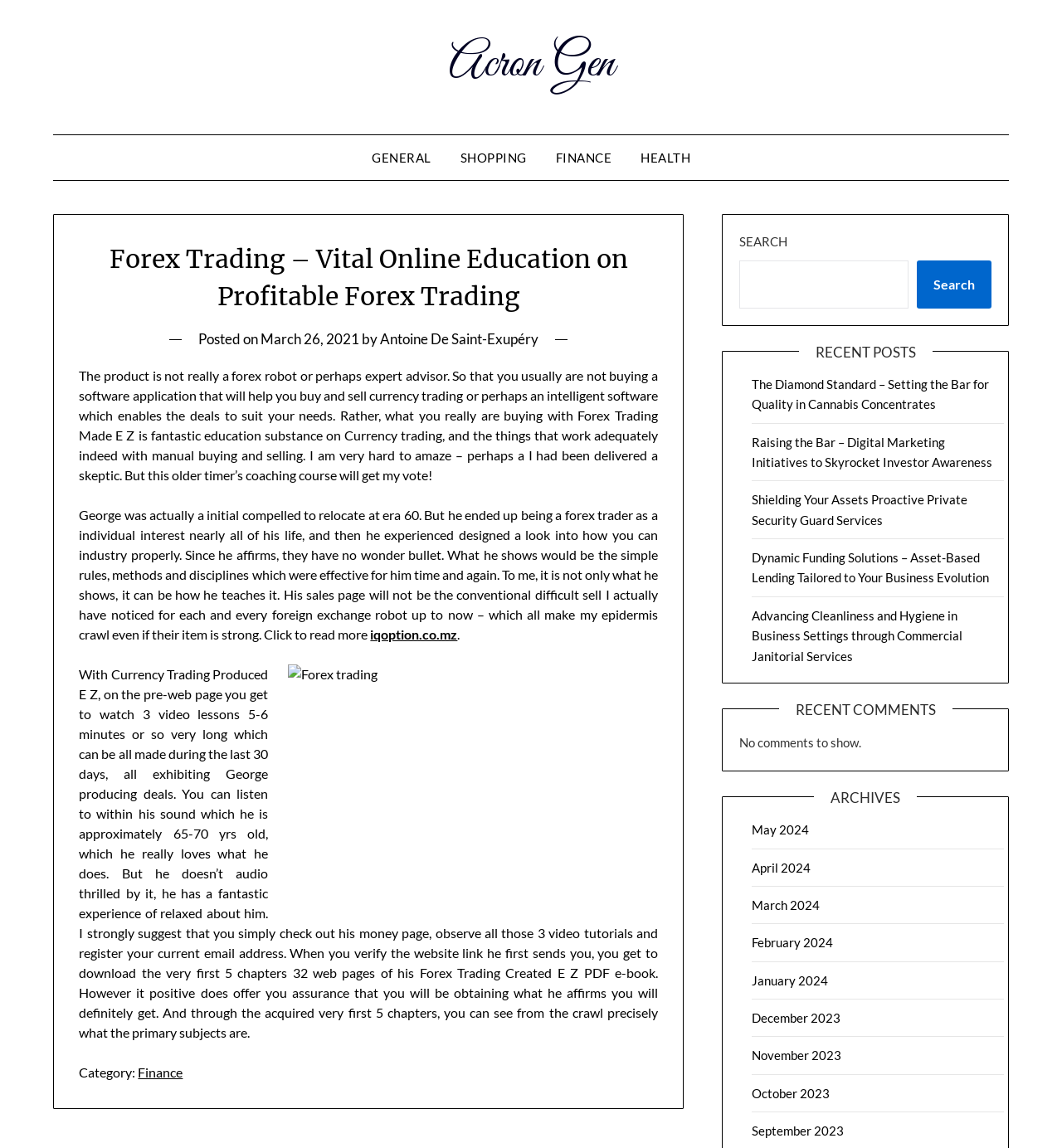Using the webpage screenshot and the element description Health, determine the bounding box coordinates. Specify the coordinates in the format (top-left x, top-left y, bottom-right x, bottom-right y) with values ranging from 0 to 1.

[0.591, 0.118, 0.662, 0.157]